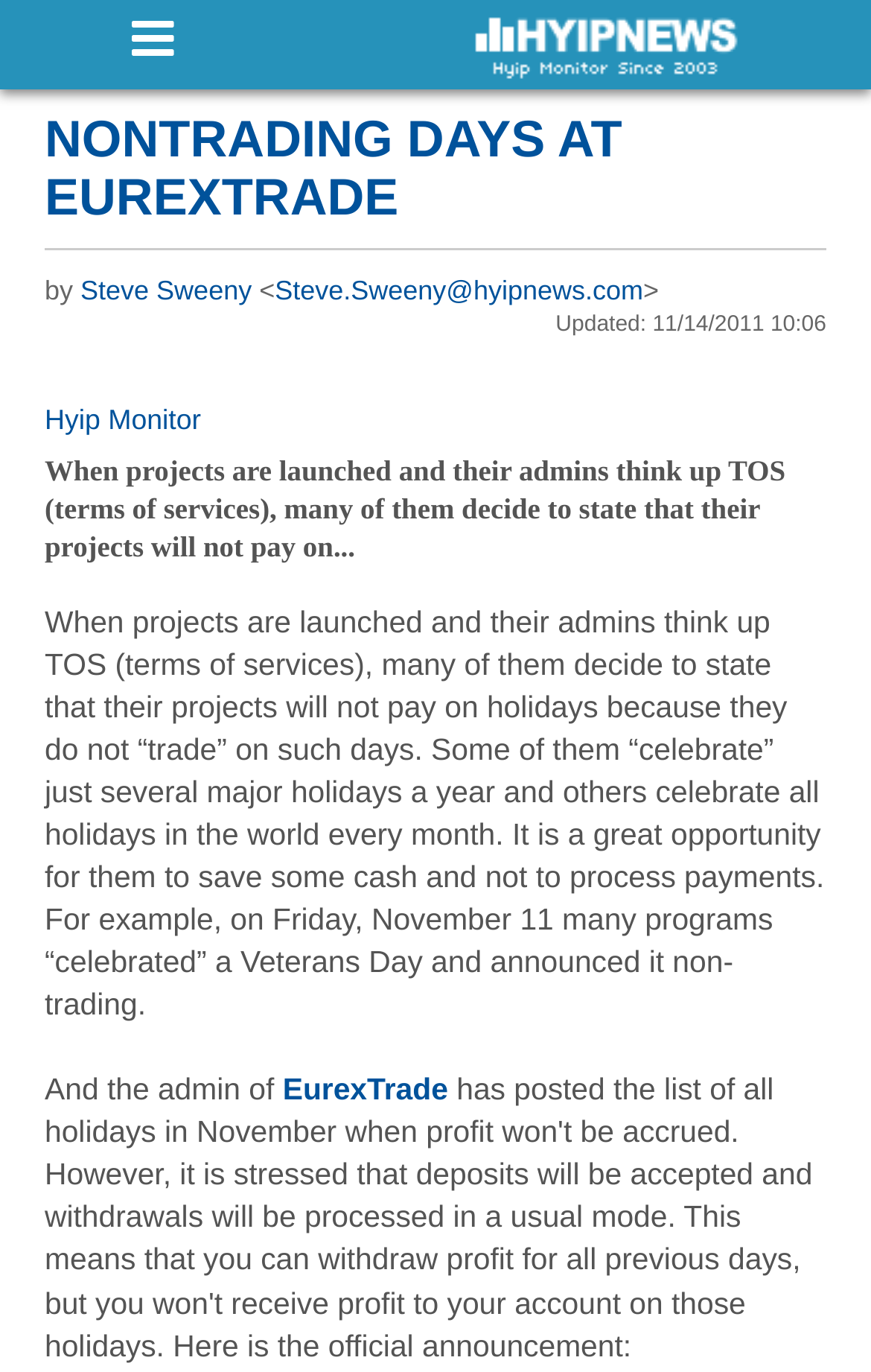What is the topic of the article?
Based on the image, give a concise answer in the form of a single word or short phrase.

Non-trading days